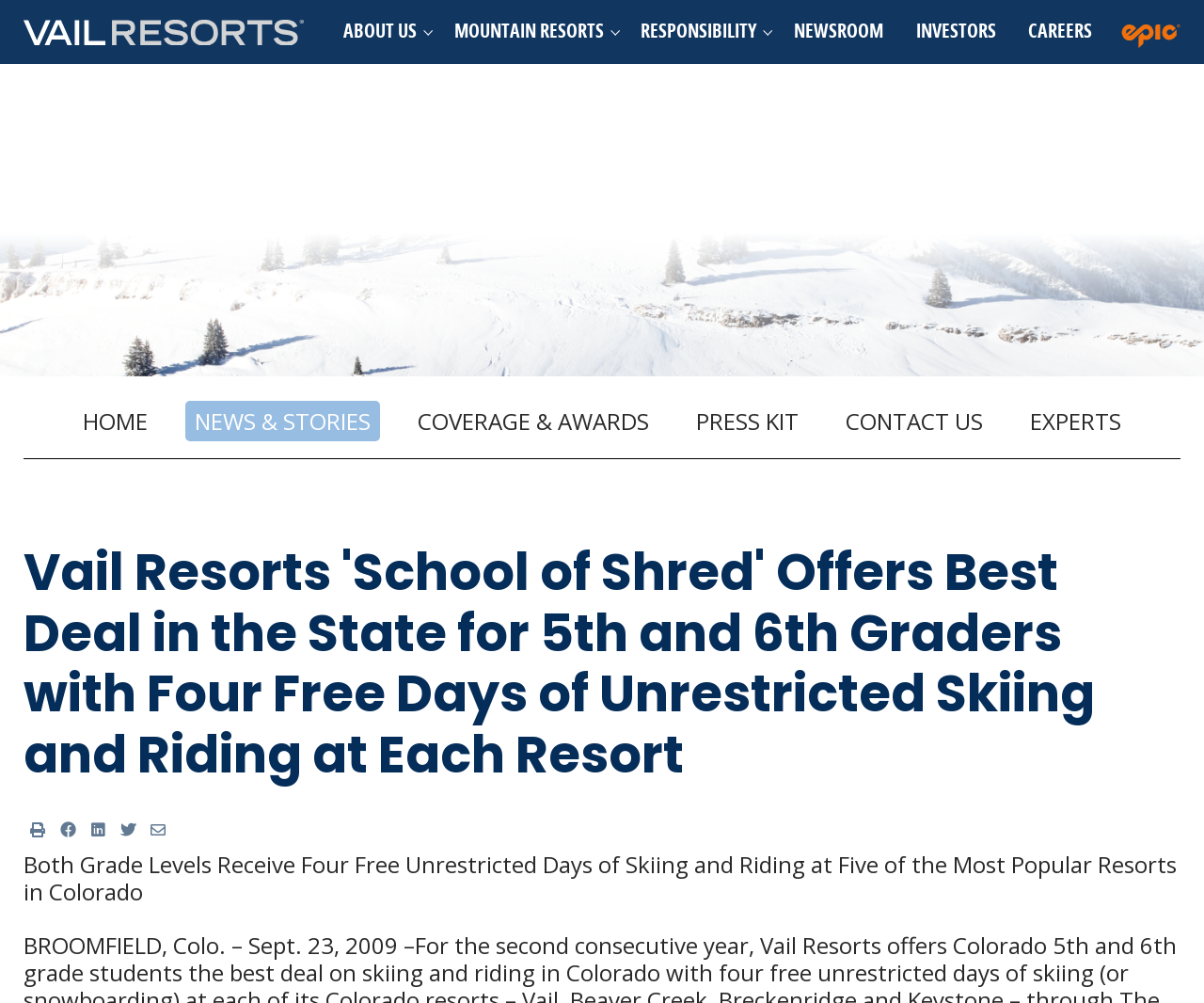How many free days of skiing and riding are offered to 5th and 6th graders?
Observe the image and answer the question with a one-word or short phrase response.

Four